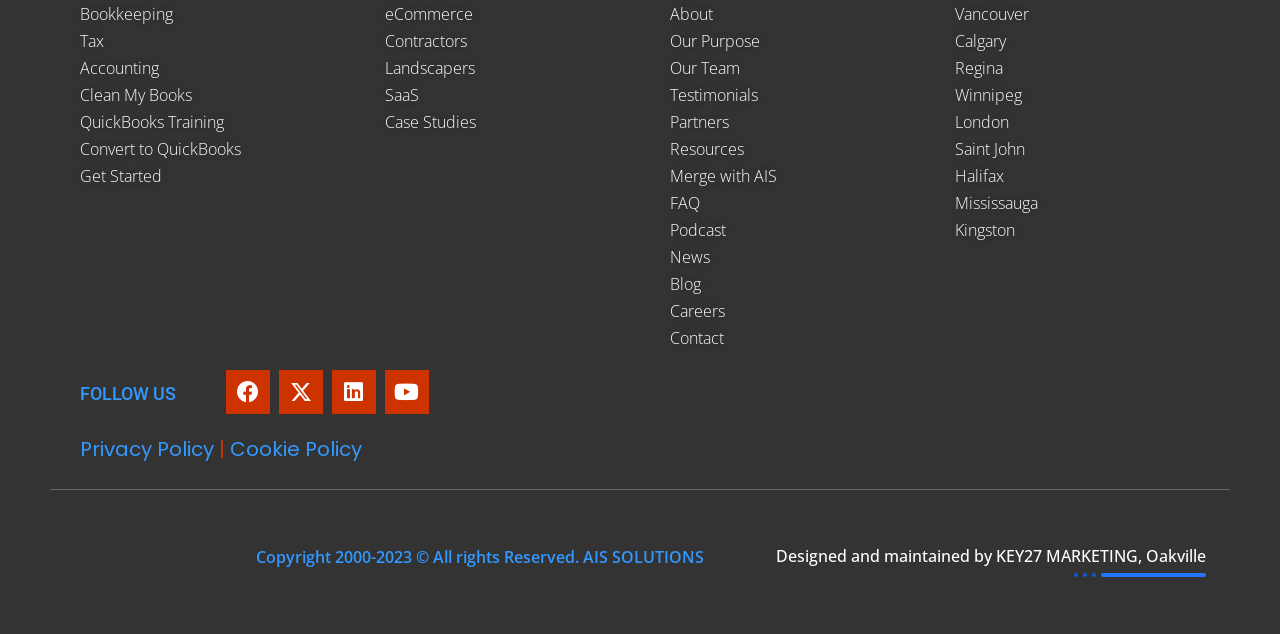Find the bounding box coordinates of the element you need to click on to perform this action: 'Follow on Facebook'. The coordinates should be represented by four float values between 0 and 1, in the format [left, top, right, bottom].

[0.176, 0.584, 0.211, 0.654]